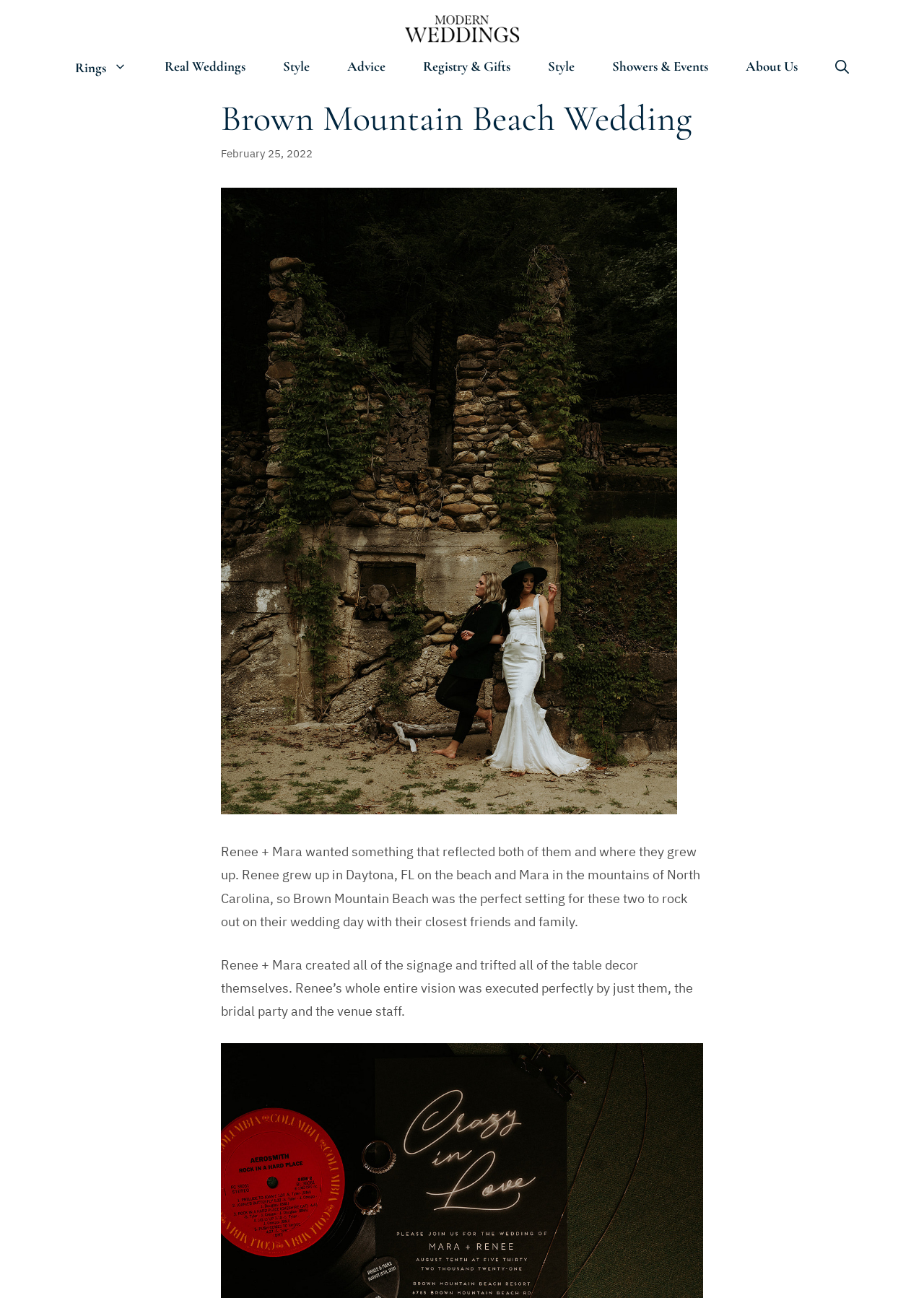How many links are in the navigation menu?
Please ensure your answer to the question is detailed and covers all necessary aspects.

The navigation menu contains links to 'Rings', 'Real Weddings', 'Style', 'Advice', 'Registry & Gifts', 'Style', 'Showers & Events', 'About Us', and 'Open Search Bar', which totals 9 links.